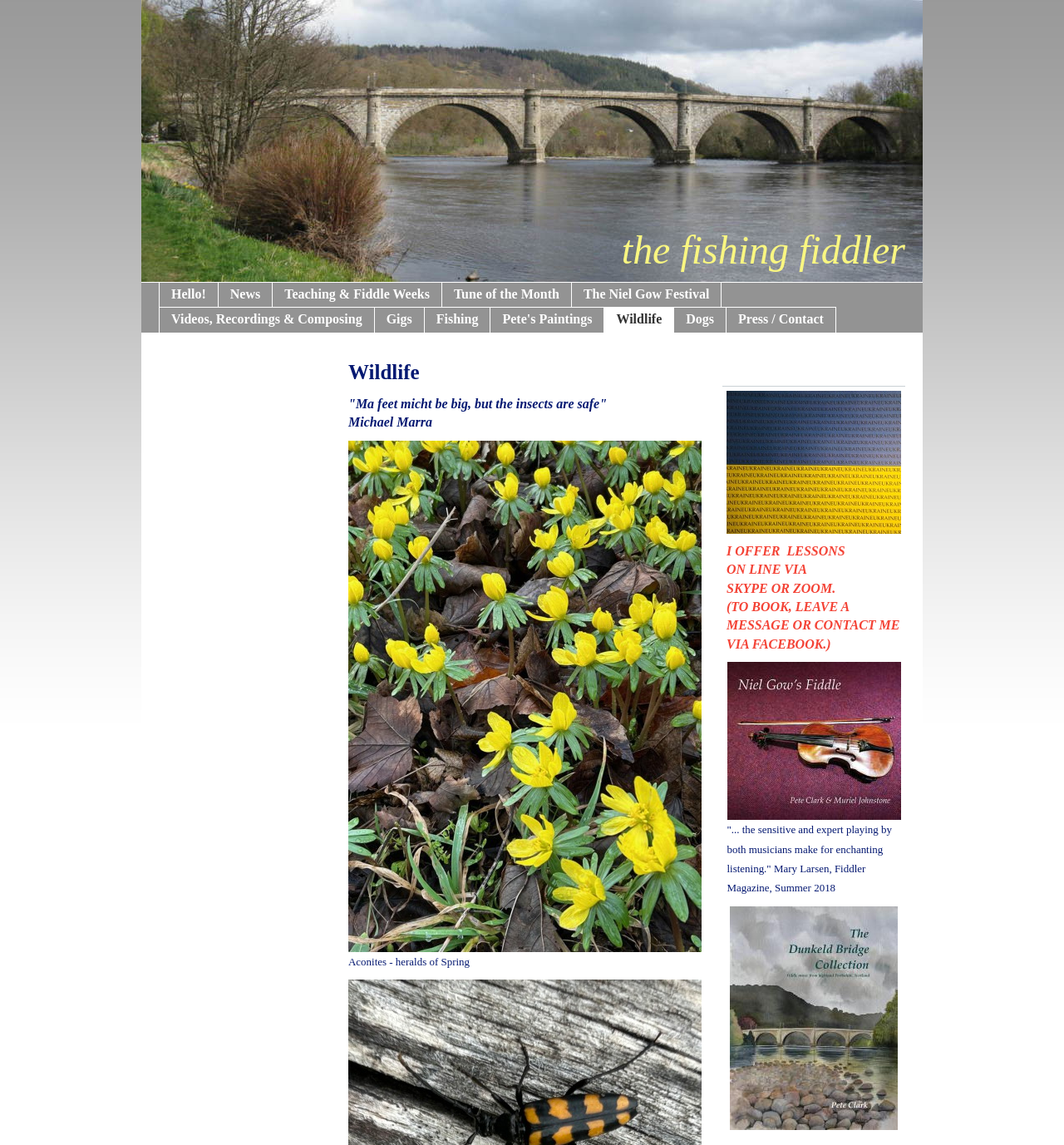What is the topic of the 'Aconites - heralds of Spring' section?
Using the image, answer in one word or phrase.

Wildlife